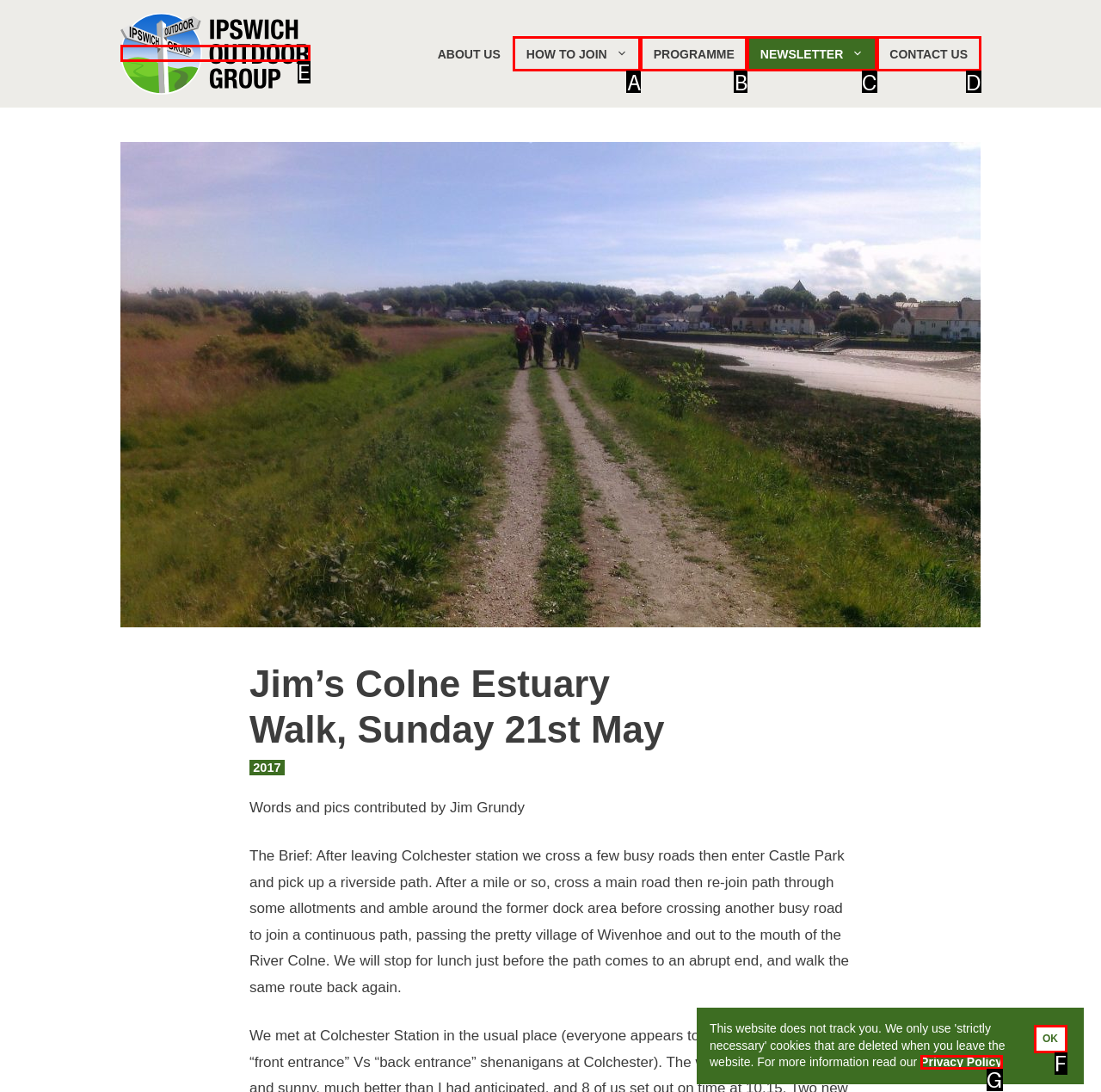Choose the letter of the UI element that aligns with the following description: How to join
State your answer as the letter from the listed options.

A